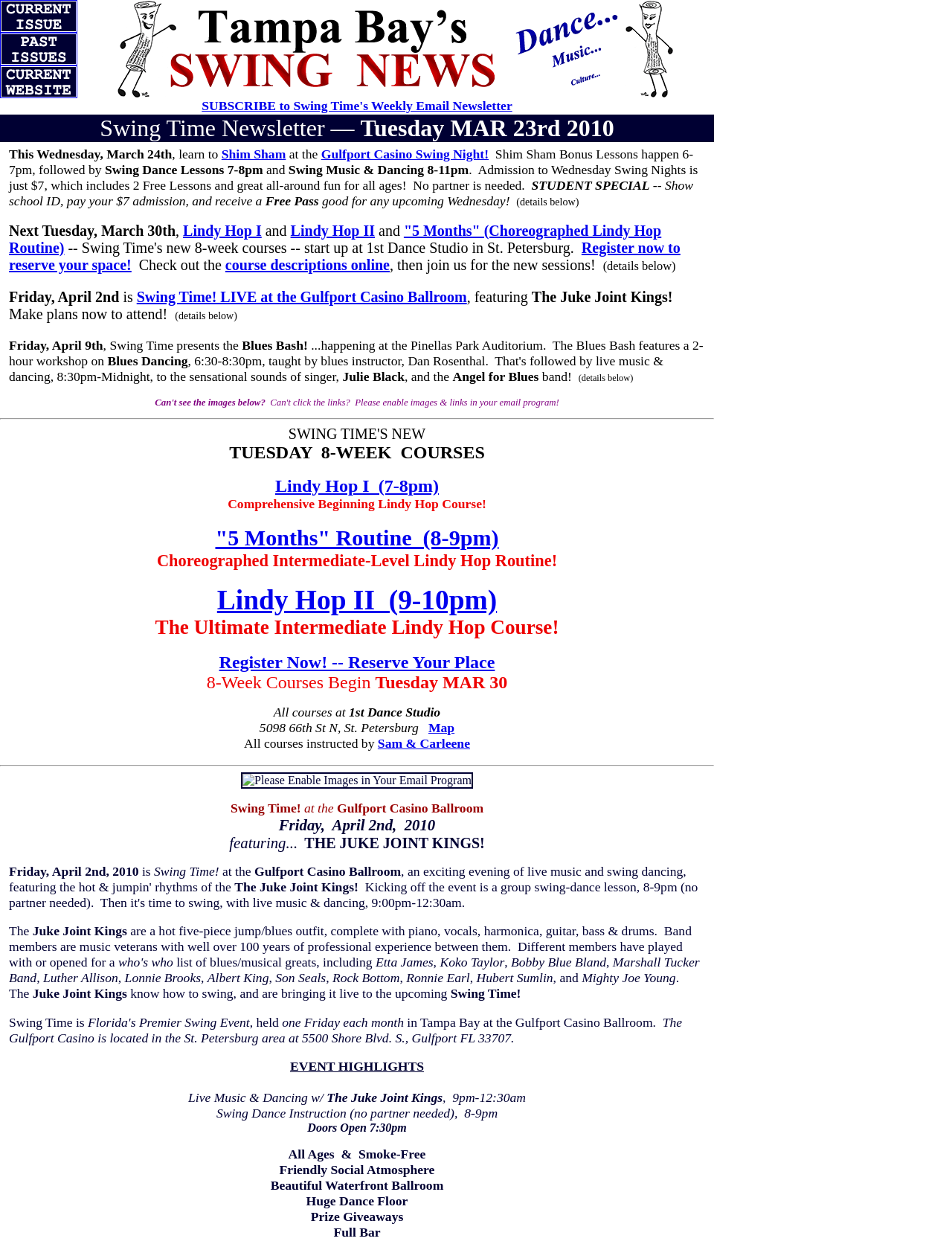From the webpage screenshot, identify the region described by Lindy Hop II. Provide the bounding box coordinates as (top-left x, top-left y, bottom-right x, bottom-right y), with each value being a floating point number between 0 and 1.

[0.305, 0.178, 0.394, 0.191]